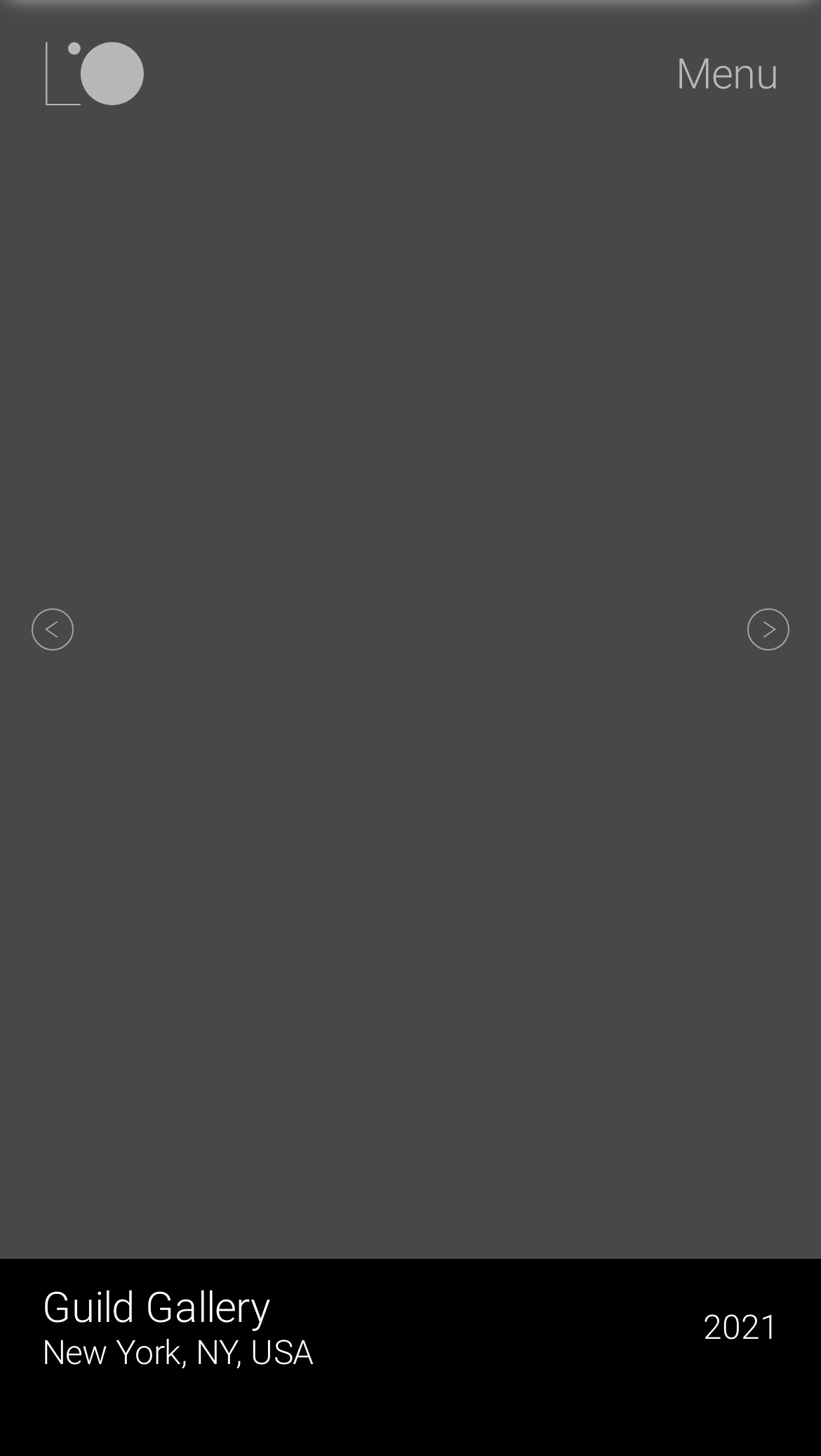Bounding box coordinates are specified in the format (top-left x, top-left y, bottom-right x, bottom-right y). All values are floating point numbers bounded between 0 and 1. Please provide the bounding box coordinate of the region this sentence describes: NY,

[0.238, 0.916, 0.295, 0.943]